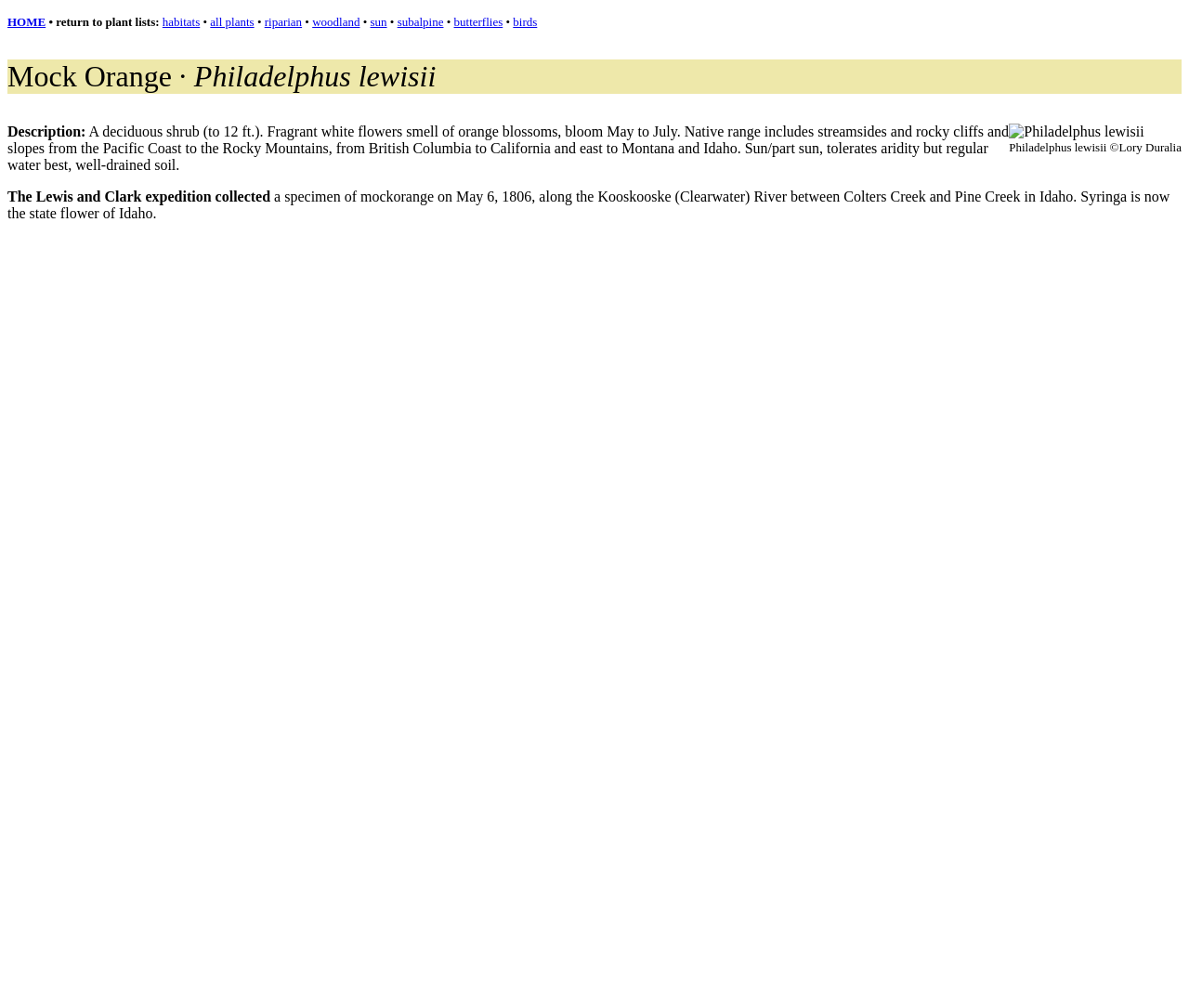Using details from the image, please answer the following question comprehensively:
What is the height of the plant?

The height of the plant can be found in the static text element 'A deciduous shrub (to 12 ft).' which is a child of the root element and has a bounding box with coordinates [0.006, 0.123, 0.848, 0.171]. This text describes the plant as a deciduous shrub that can grow up to 12 feet tall.